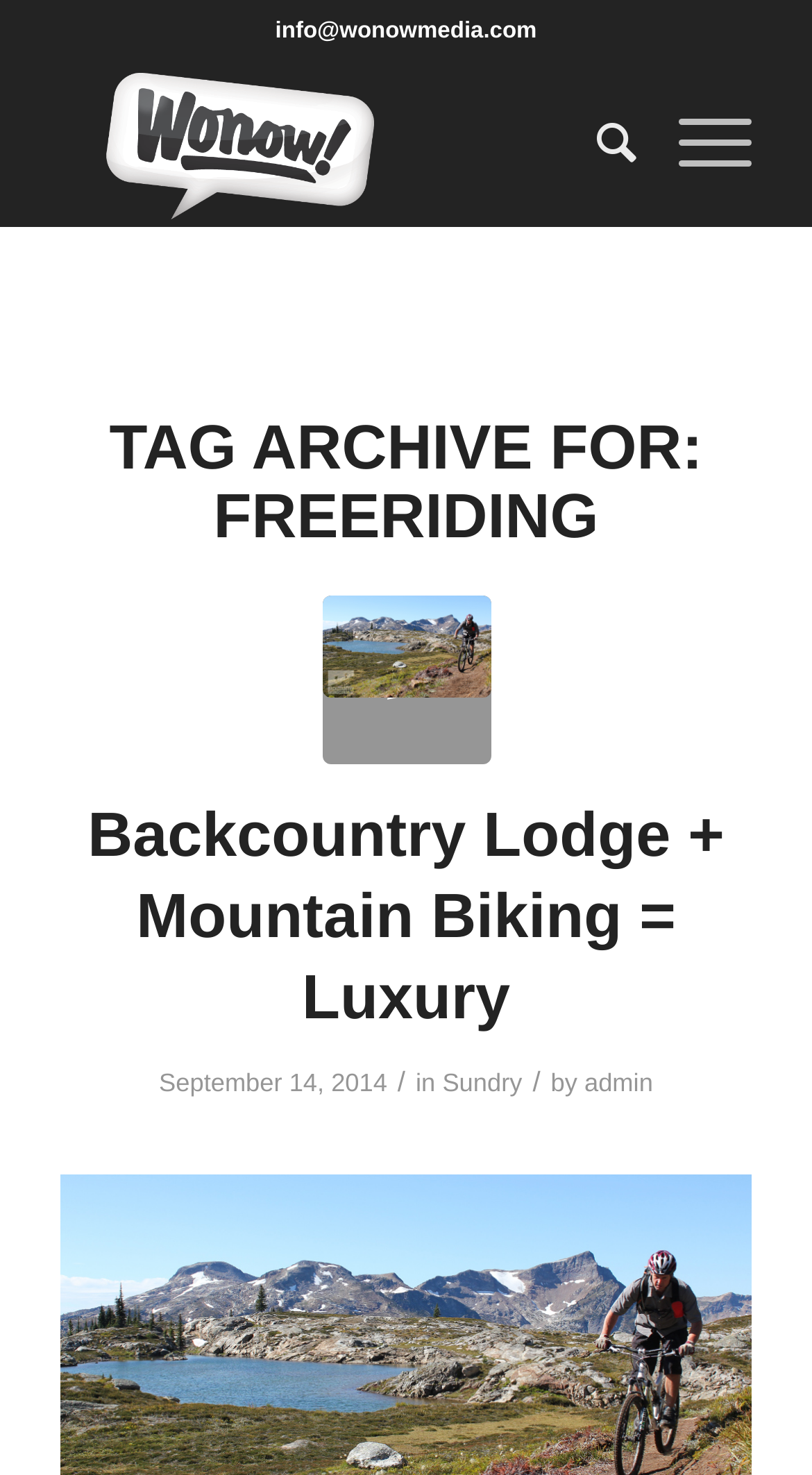What is the date of the article 'Backcountry Lodge + Mountain Biking = Luxury'?
Please provide a single word or phrase as your answer based on the image.

September 14, 2014